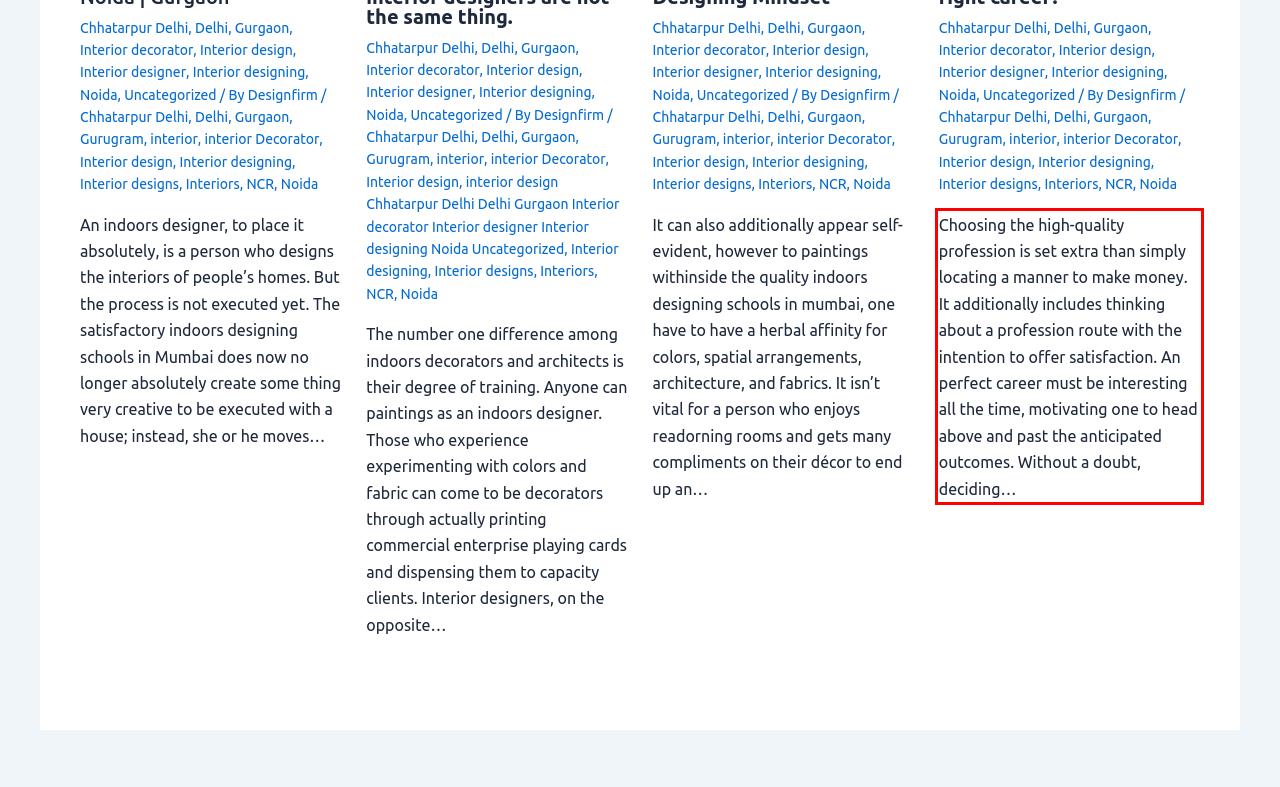Identify the text inside the red bounding box on the provided webpage screenshot by performing OCR.

Choosing the high-quality profession is set extra than simply locating a manner to make money. It additionally includes thinking about a profession route with the intention to offer satisfaction. An perfect career must be interesting all the time, motivating one to head above and past the anticipated outcomes. Without a doubt, deciding…